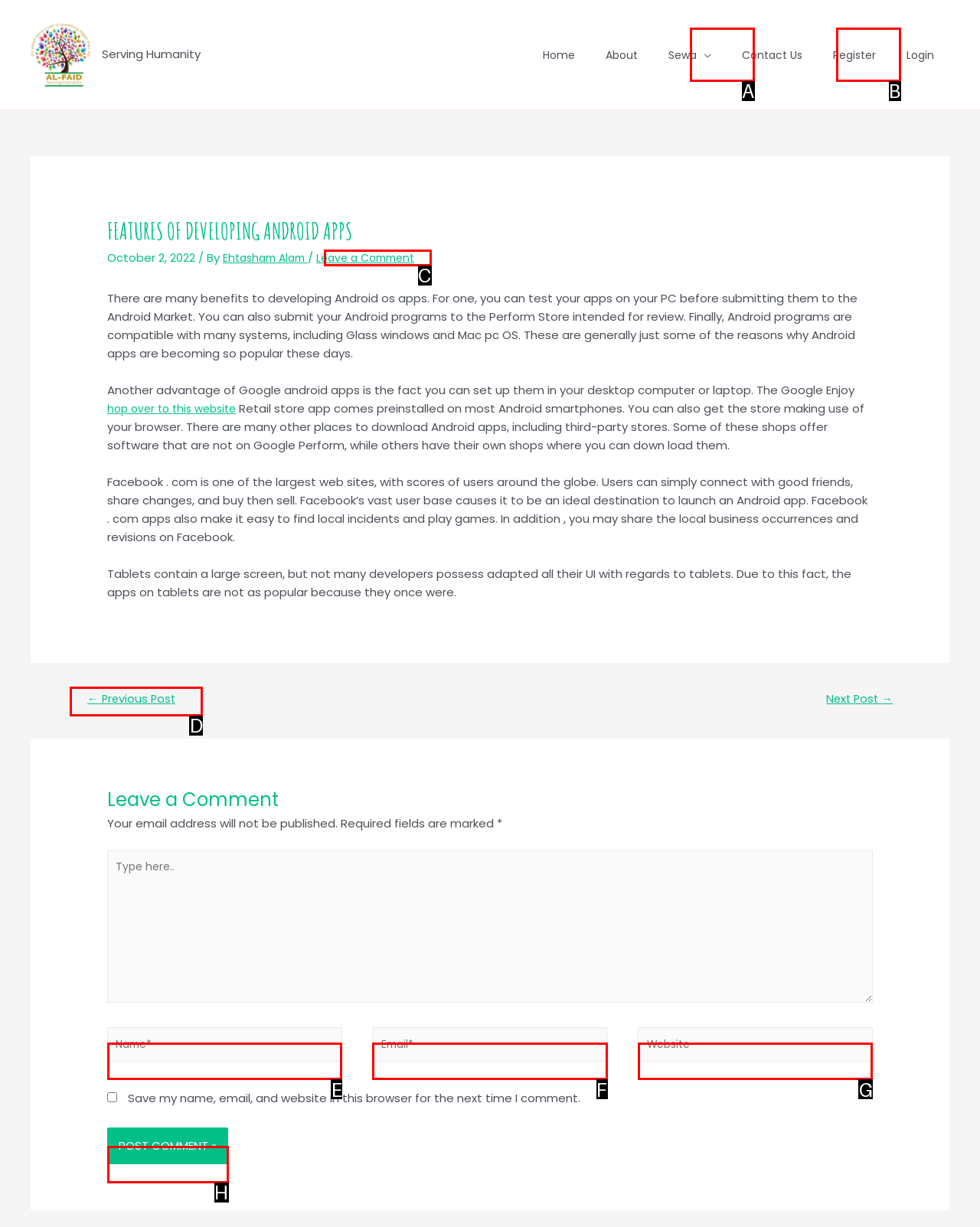Tell me which one HTML element best matches the description: ← Previous Post
Answer with the option's letter from the given choices directly.

D